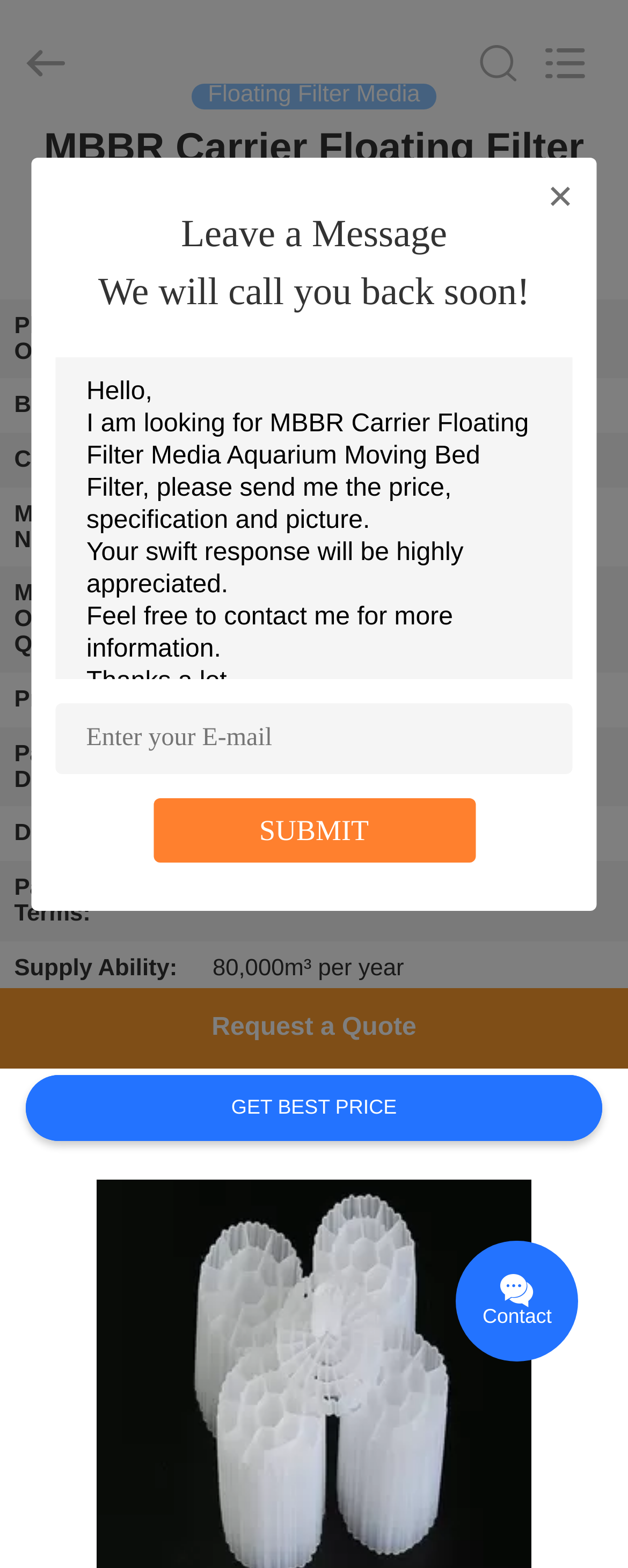What is the product name?
Refer to the image and provide a thorough answer to the question.

I found the product name by looking at the heading element with the text 'MBBR Carrier Floating Filter Media Aquarium Moving Bed Filter' which is located at the top of the webpage.